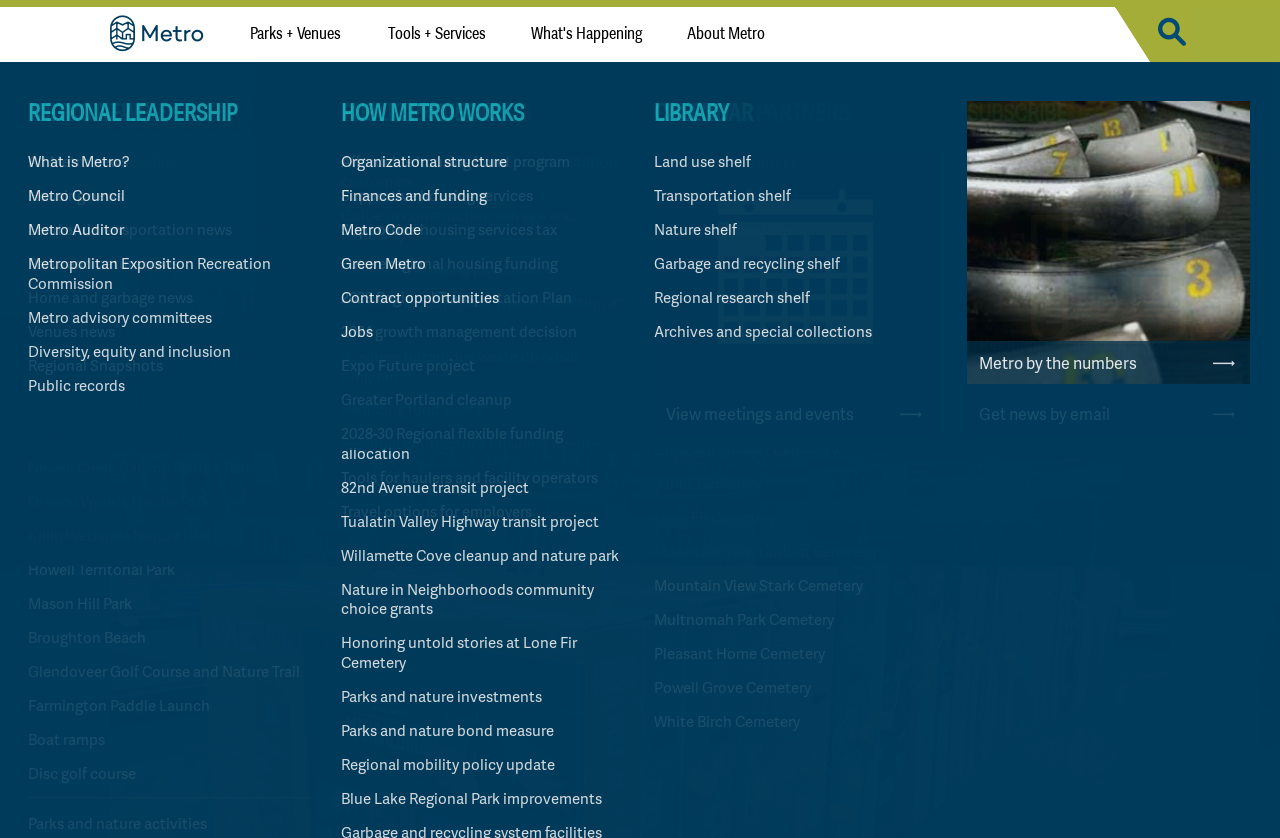Ascertain the bounding box coordinates for the UI element detailed here: "Subscribe". The coordinates should be provided as [left, top, right, bottom] with each value being a float between 0 and 1.

[0.787, 0.116, 0.926, 0.171]